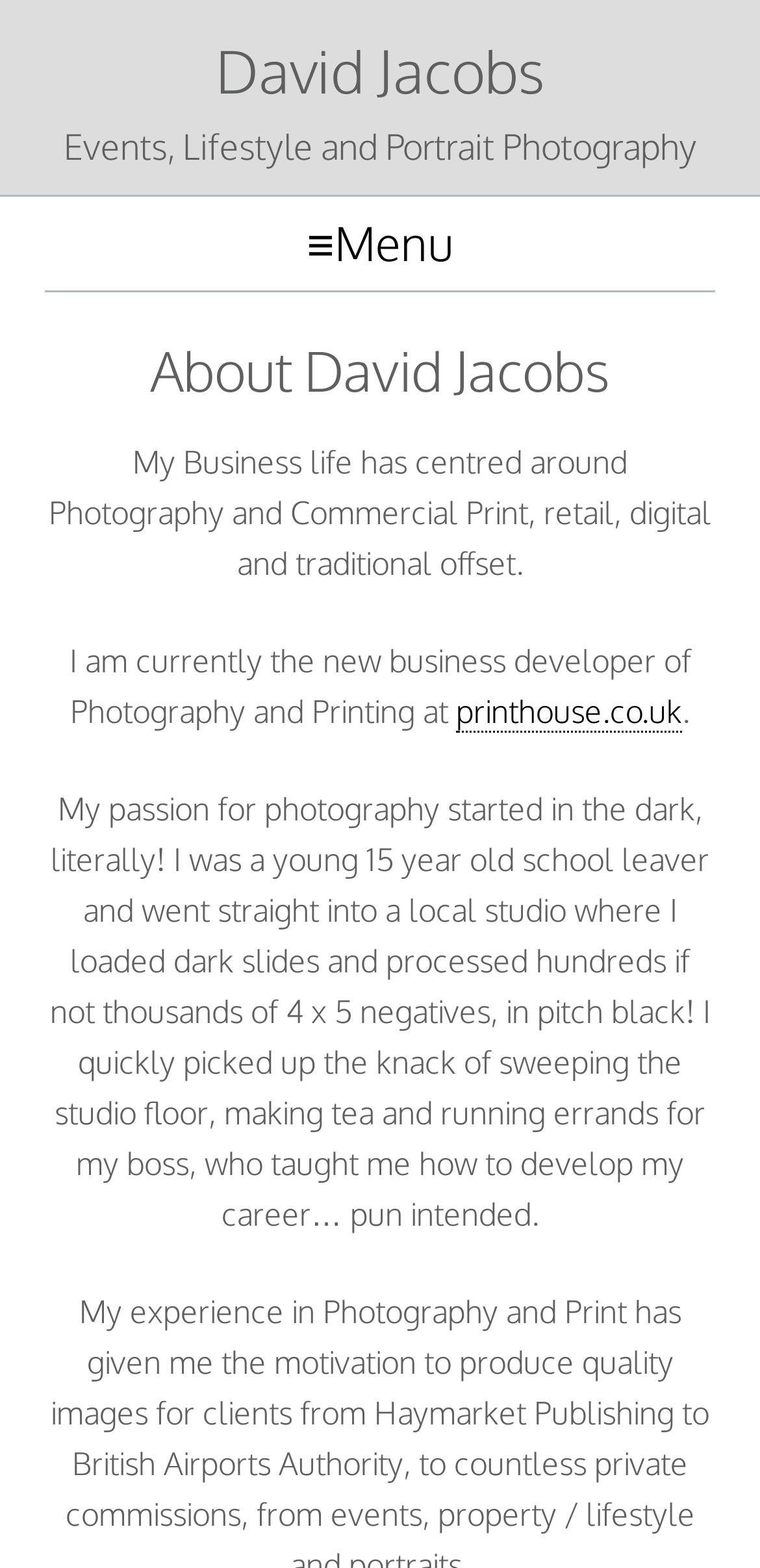Analyze the image and deliver a detailed answer to the question: How old was David Jacobs when he started his passion for photography?

The webpage mentions that 'My passion for photography started in the dark, literally! I was a young 15 year old school leaver and went straight into a local studio', indicating that David Jacobs was 15 years old when he started his passion for photography.